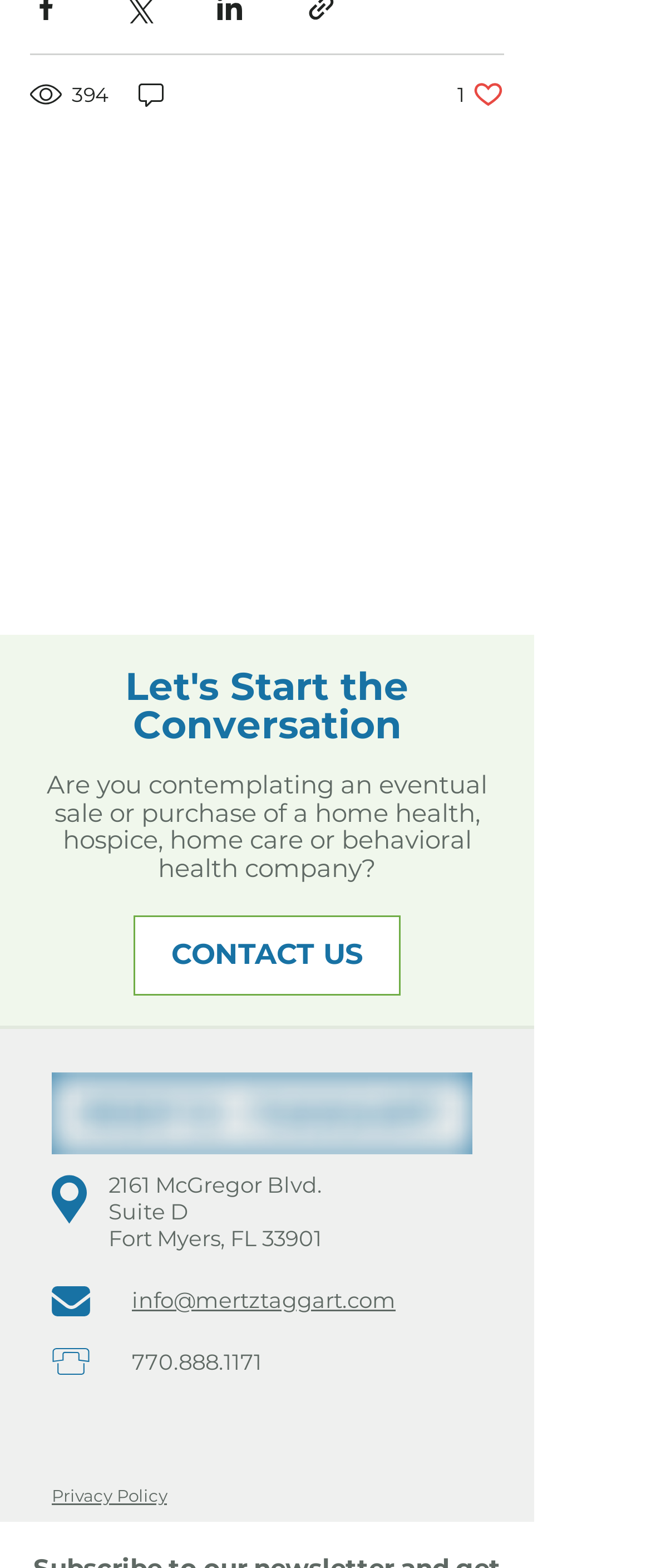Please specify the bounding box coordinates of the clickable region necessary for completing the following instruction: "Send an email to info@mertztaggart.com". The coordinates must consist of four float numbers between 0 and 1, i.e., [left, top, right, bottom].

[0.203, 0.82, 0.608, 0.837]